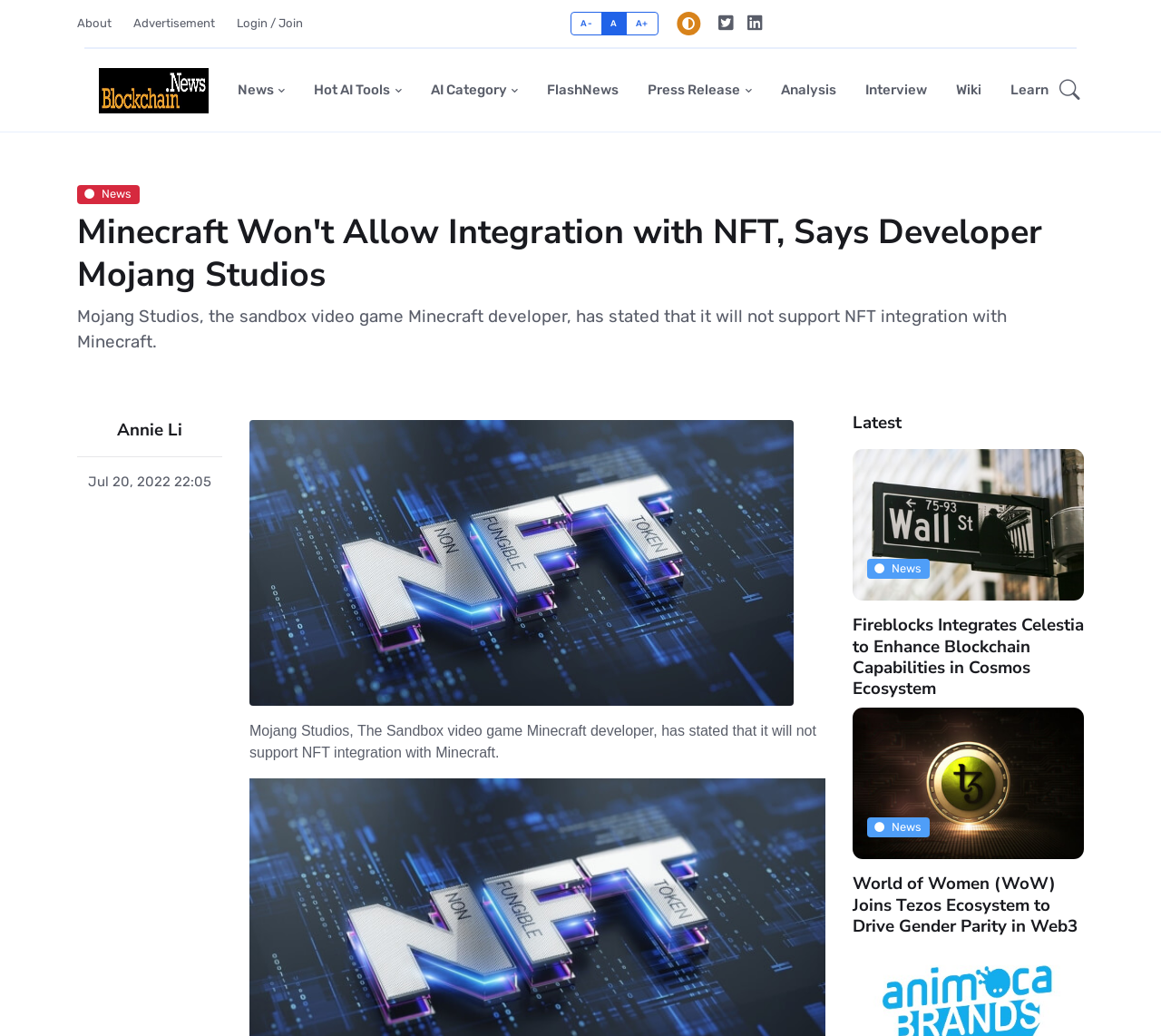What is the font size changer located at?
Use the screenshot to answer the question with a single word or phrase.

top right corner